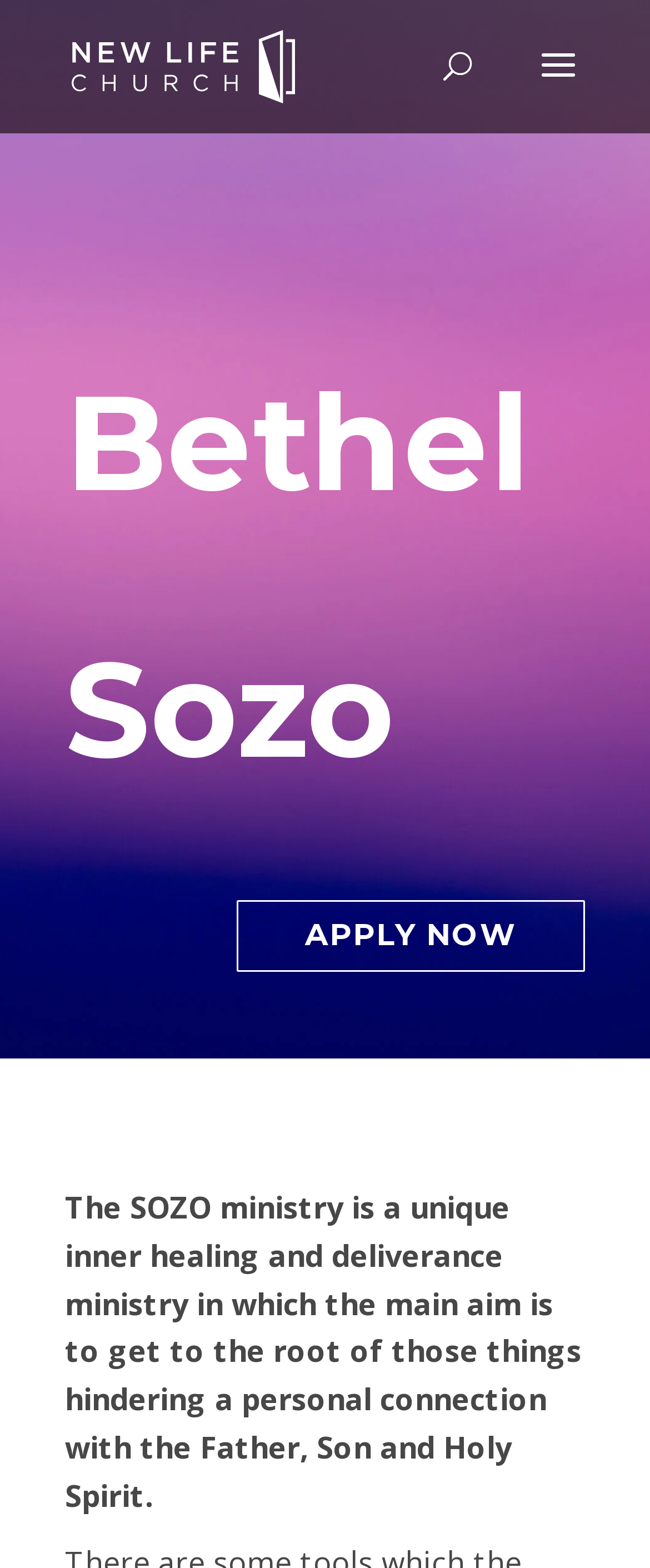Reply to the question with a single word or phrase:
What is the name of the church?

New Life Church